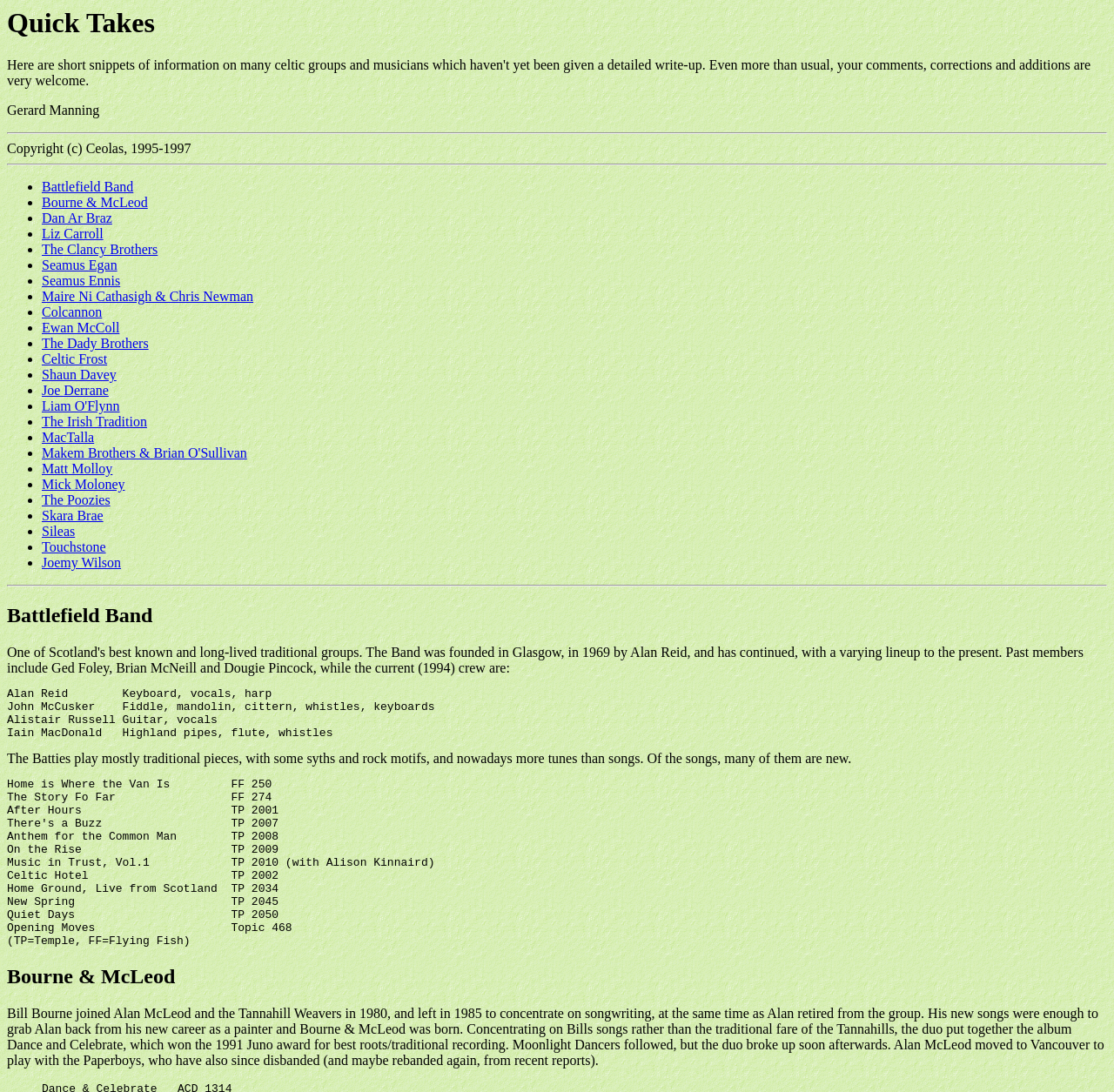Determine the bounding box coordinates of the section I need to click to execute the following instruction: "Click on the link 'Battlefield Band'". Provide the coordinates as four float numbers between 0 and 1, i.e., [left, top, right, bottom].

[0.038, 0.164, 0.12, 0.178]